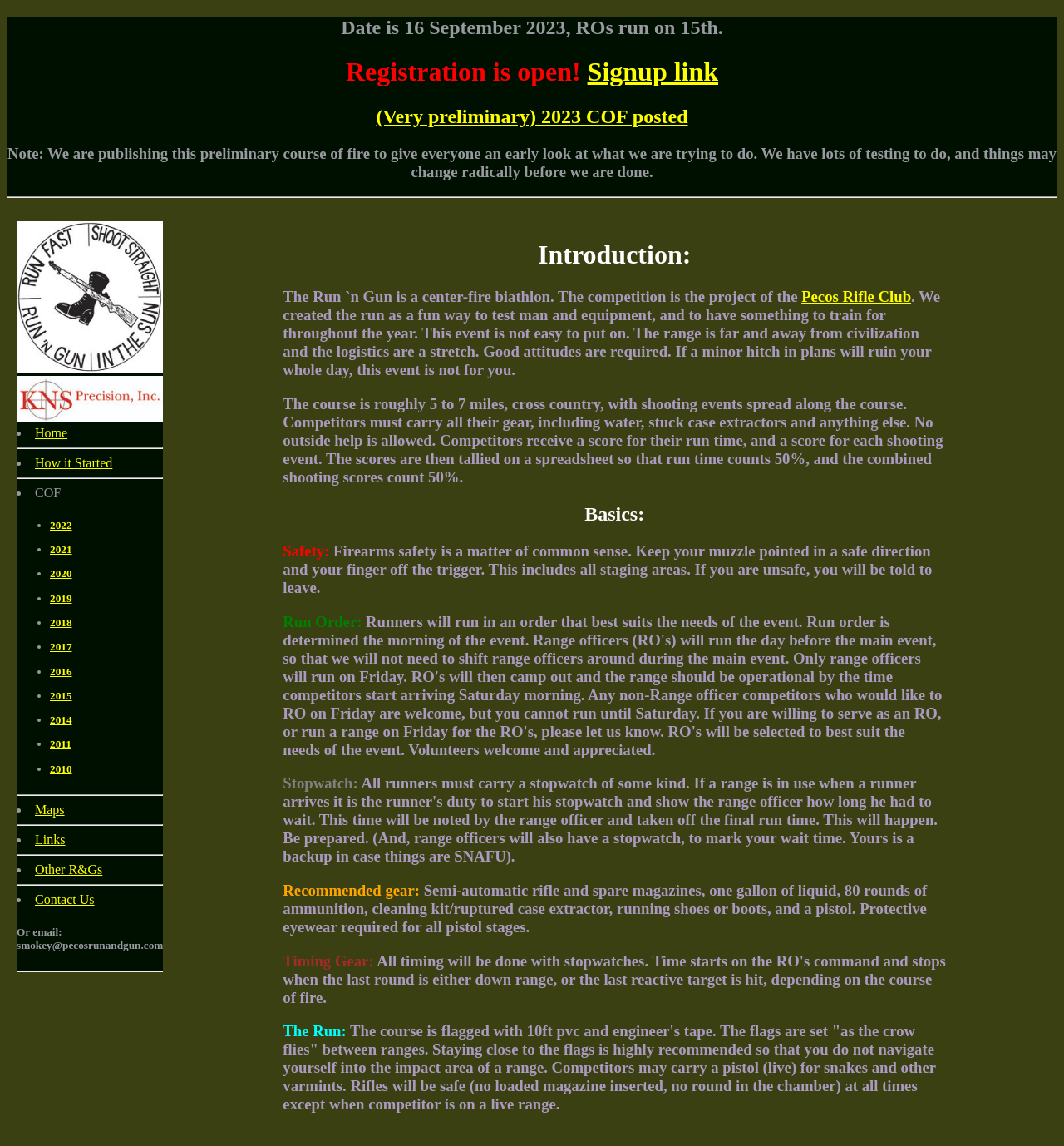Answer the question in one word or a short phrase:
What is the purpose of the run?

To test man and equipment